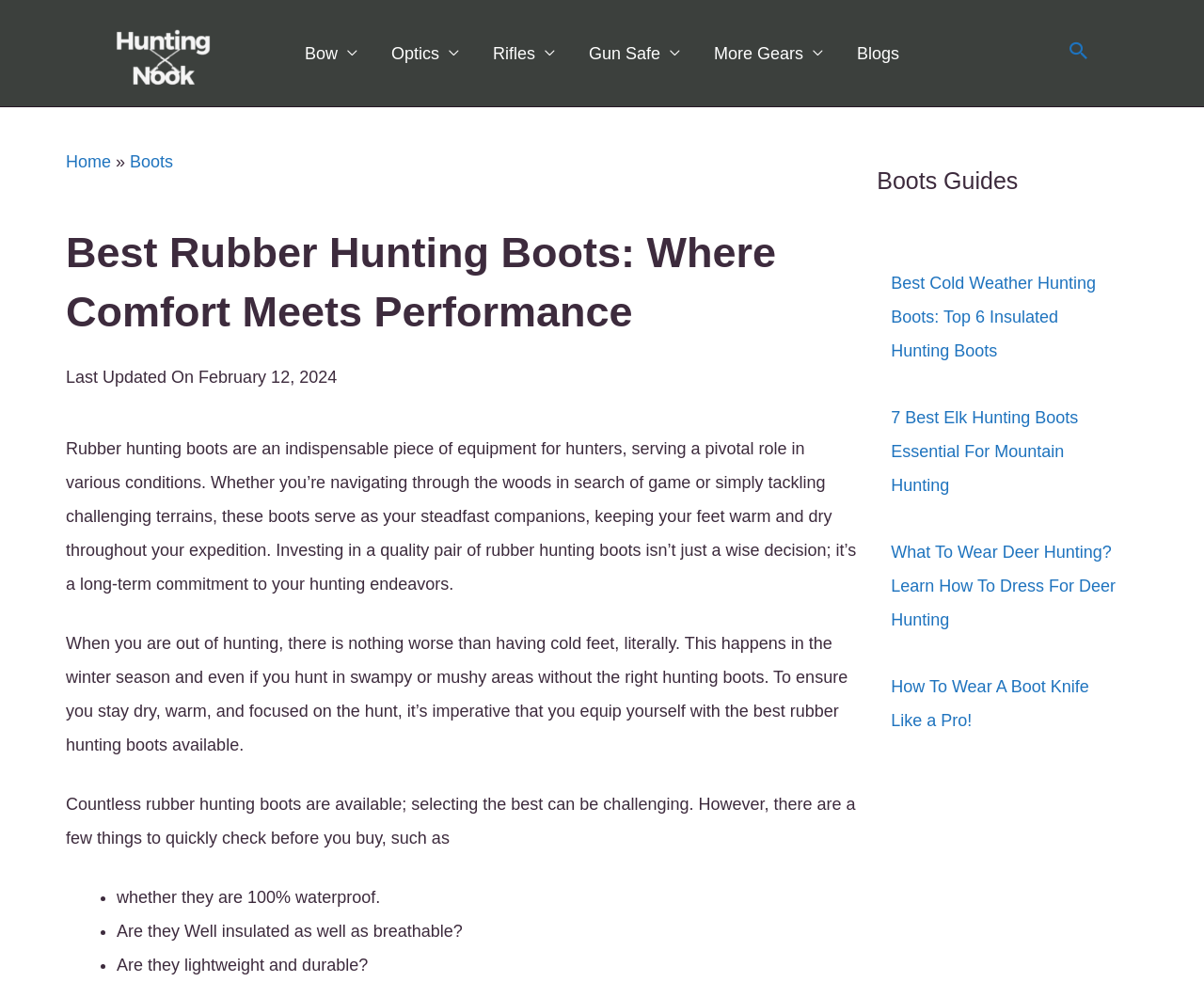Determine the bounding box coordinates of the target area to click to execute the following instruction: "Navigate to the 'Boots' page."

[0.108, 0.155, 0.144, 0.174]